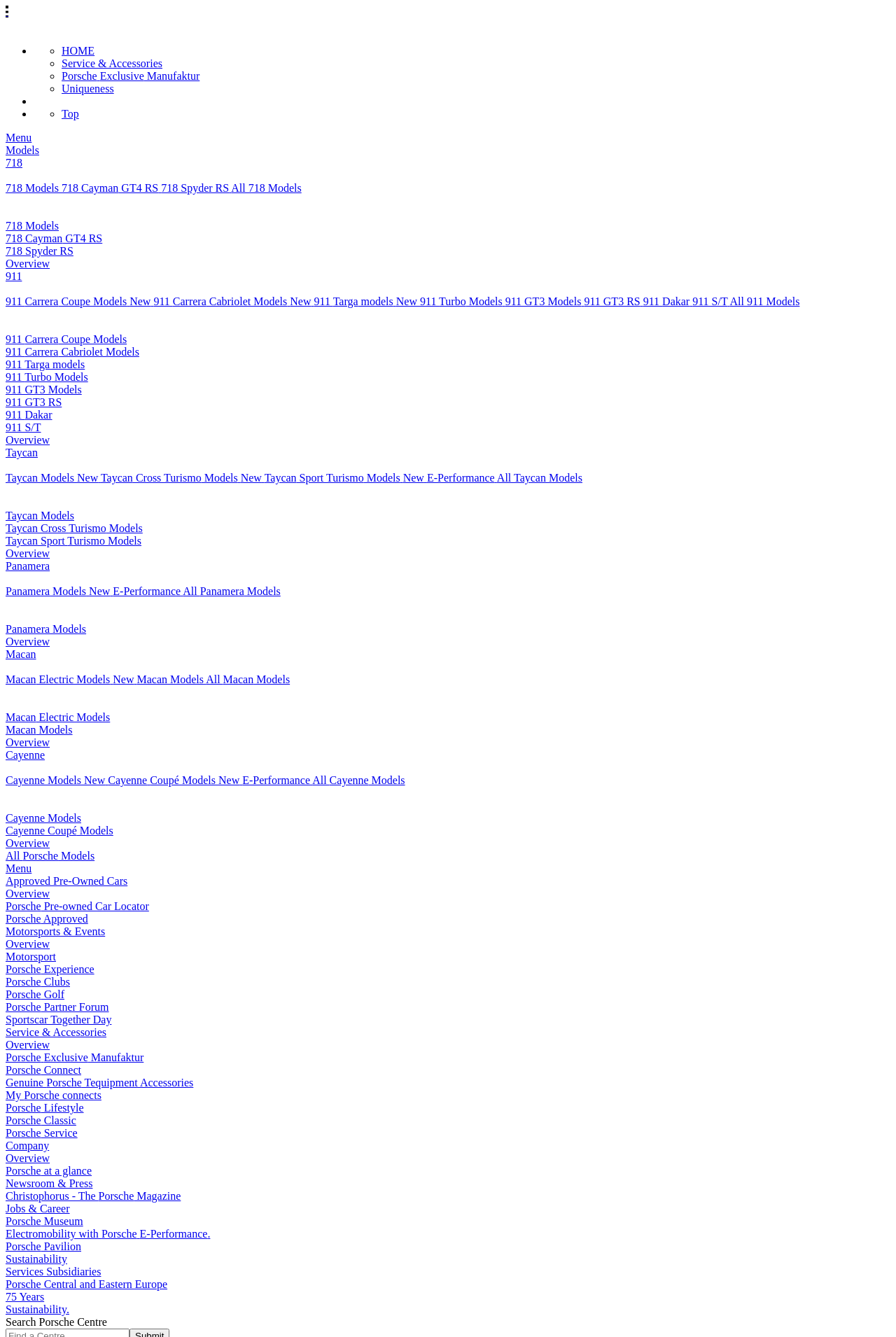Provide a comprehensive caption for the webpage.

The webpage is about Porsche Exclusive Macan, a car model from Porsche Central Eastern Europe. At the top, there is a navigation menu with links to "HOME", "Service & Accessories", "Porsche Exclusive Manufaktur", "Uniqueness", and "Top". Below the navigation menu, there are several sections showcasing different Porsche car models.

The first section is dedicated to the 718 model, with a small image of the car on the left and links to "718 718", "718 Models", "718 Cayman GT4 RS", "718 Spyder RS", and "All 718 Models" on the right. The second section is about the 911 model, featuring a small image of the car and links to "911 911", "911 Carrera Coupe Models", "911 Carrera Cabriolet Models", "911 Targa models", and more.

The third section is about the Taycan model, with a small image of the car and links to "Taycan Taycan", "Taycan Models", "Taycan Cross Turismo Models", "Taycan Sport Turismo Models", and "E-Performance". The fourth section is dedicated to the Panamera model, featuring a small image of the car and links to "Panamera Panamera", "Panamera Models", and "E-Performance".

The fifth section is about the Macan model, with a small image of the car and links to "Macan Macan", "Macan Electric Models", "Macan Models", and "All Macan Models". The last section is about the Cayenne model, featuring a small image of the car and links to "Cayenne Cayenne", "Cayenne Models", "Cayenne Coupé Models", and "E-Performance".